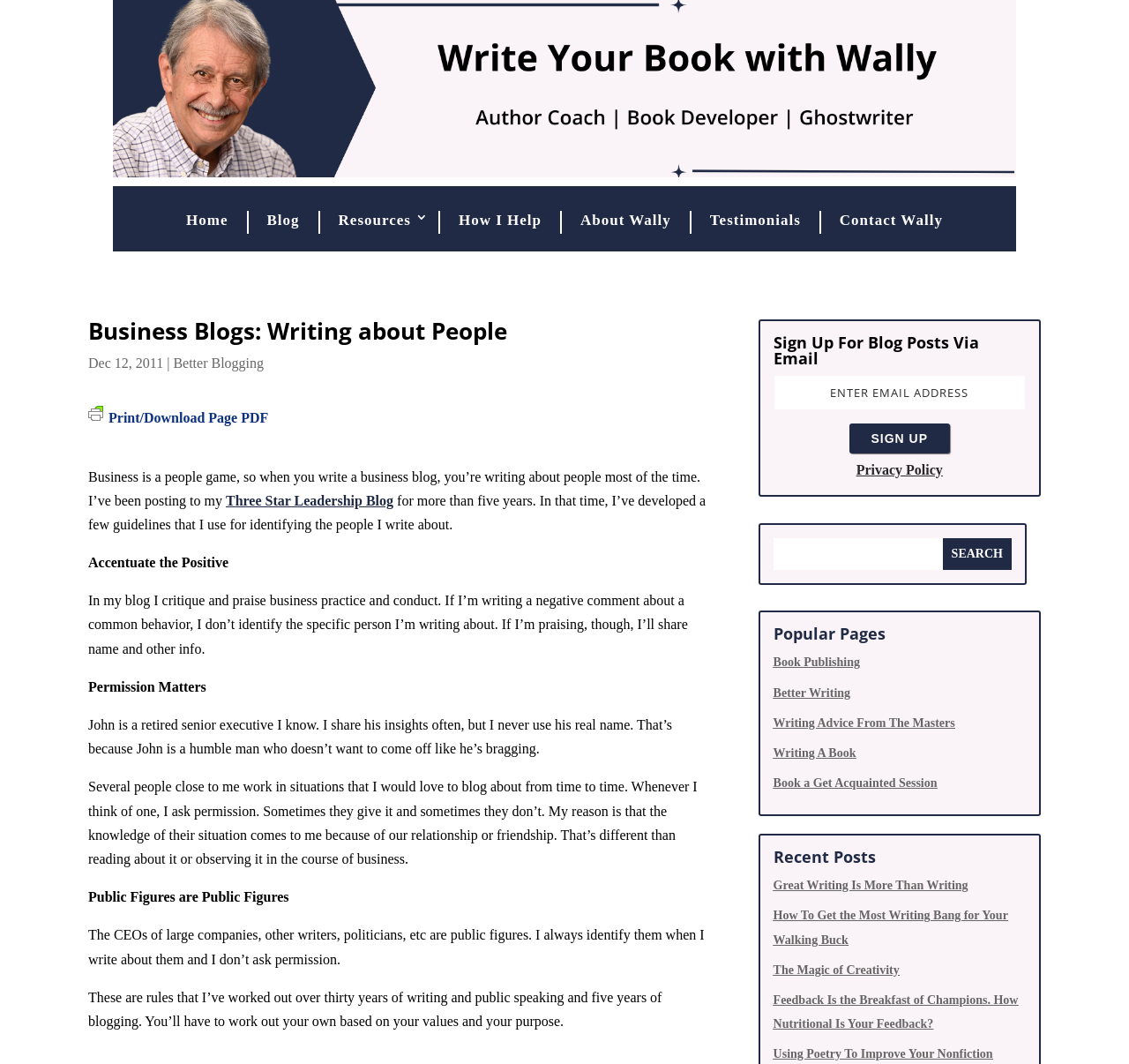Identify the text that serves as the heading for the webpage and generate it.

Business Blogs: Writing about People